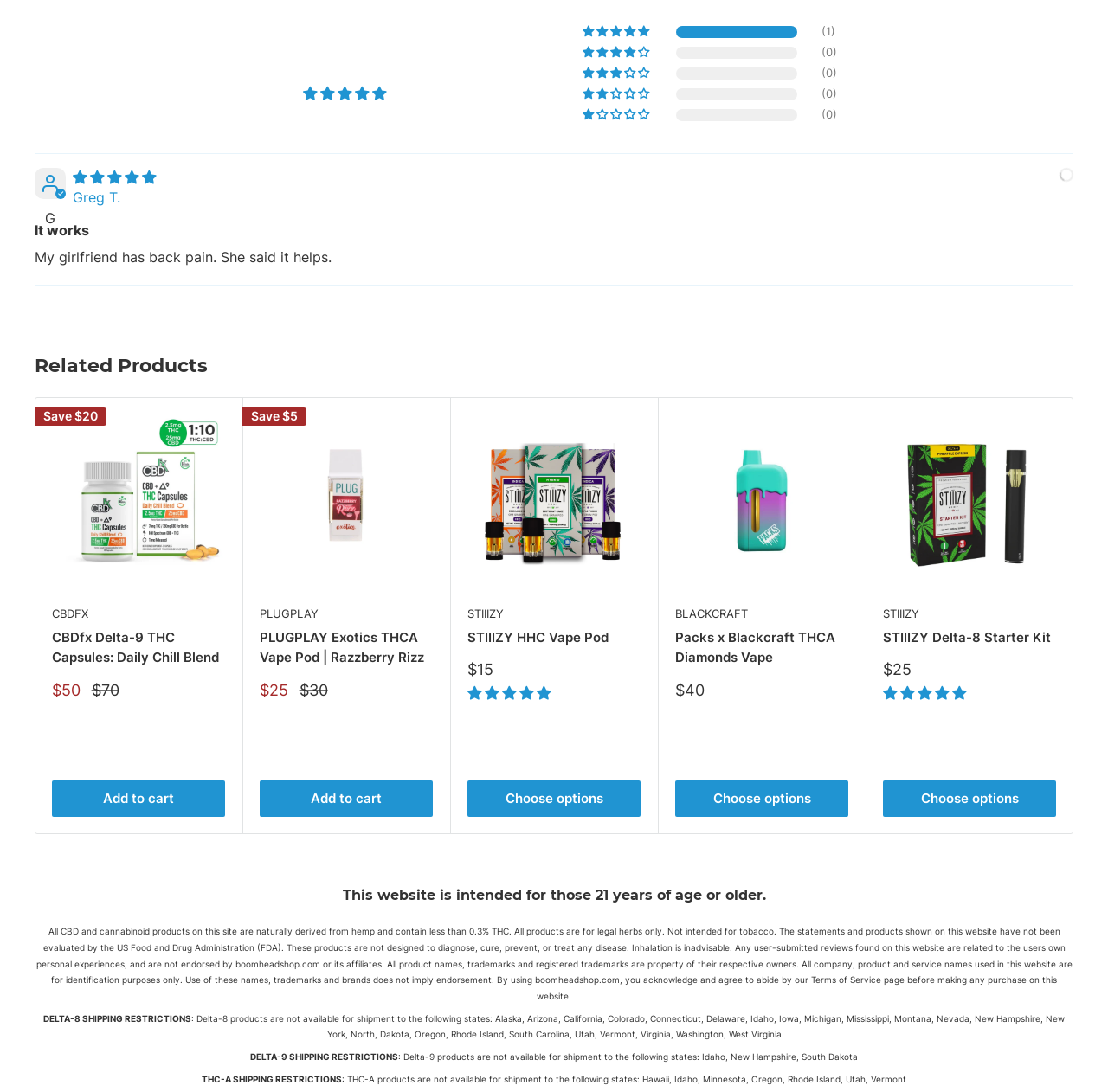What is the price of the CBDFX Delta-9 THC Capsules?
Based on the image, please offer an in-depth response to the question.

The price of the CBDFX Delta-9 THC Capsules is $50, which is indicated by the 'Sale price' label next to the product description.